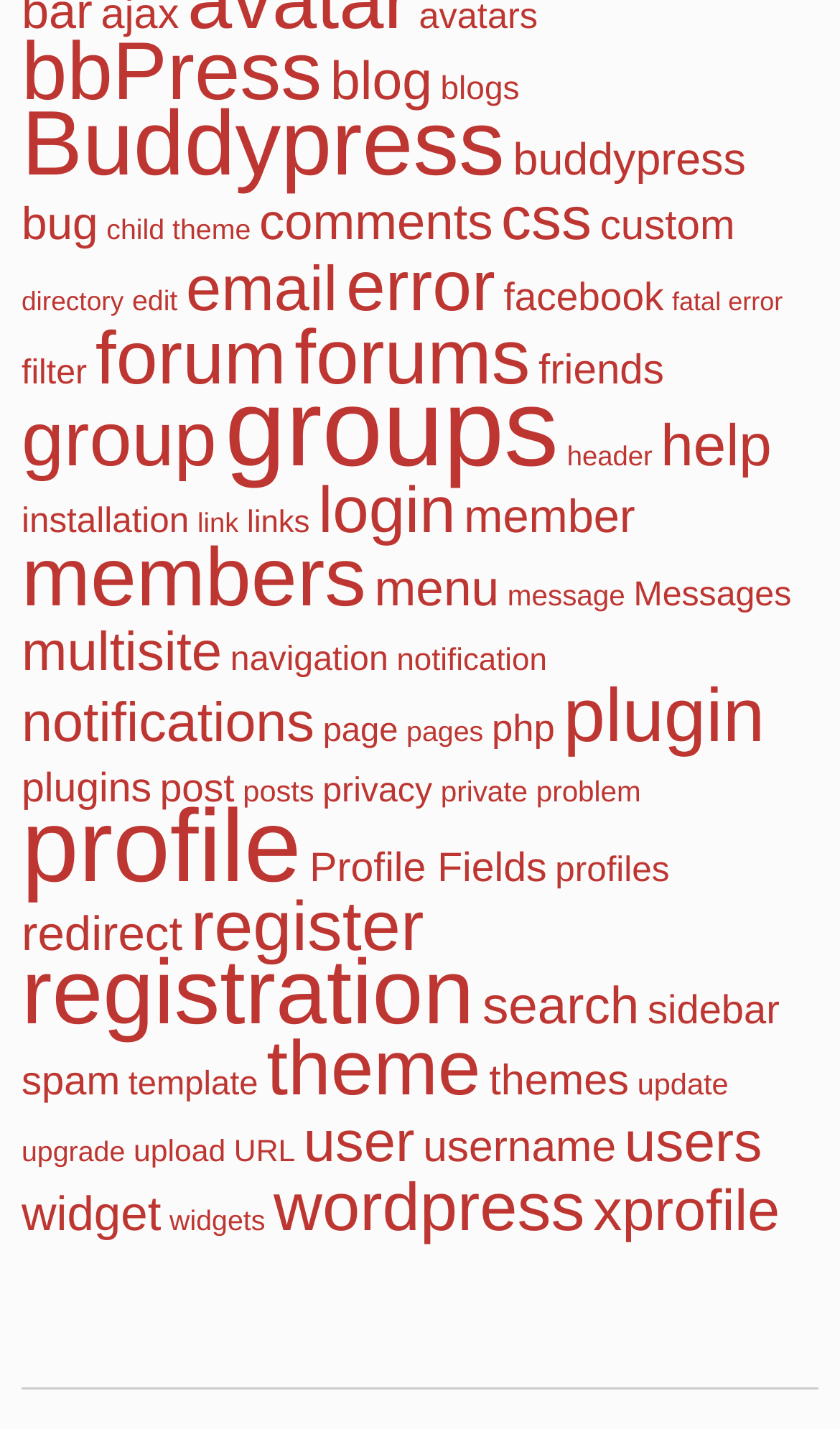Highlight the bounding box coordinates of the element that should be clicked to carry out the following instruction: "learn about WordPress". The coordinates must be given as four float numbers ranging from 0 to 1, i.e., [left, top, right, bottom].

[0.326, 0.819, 0.696, 0.871]